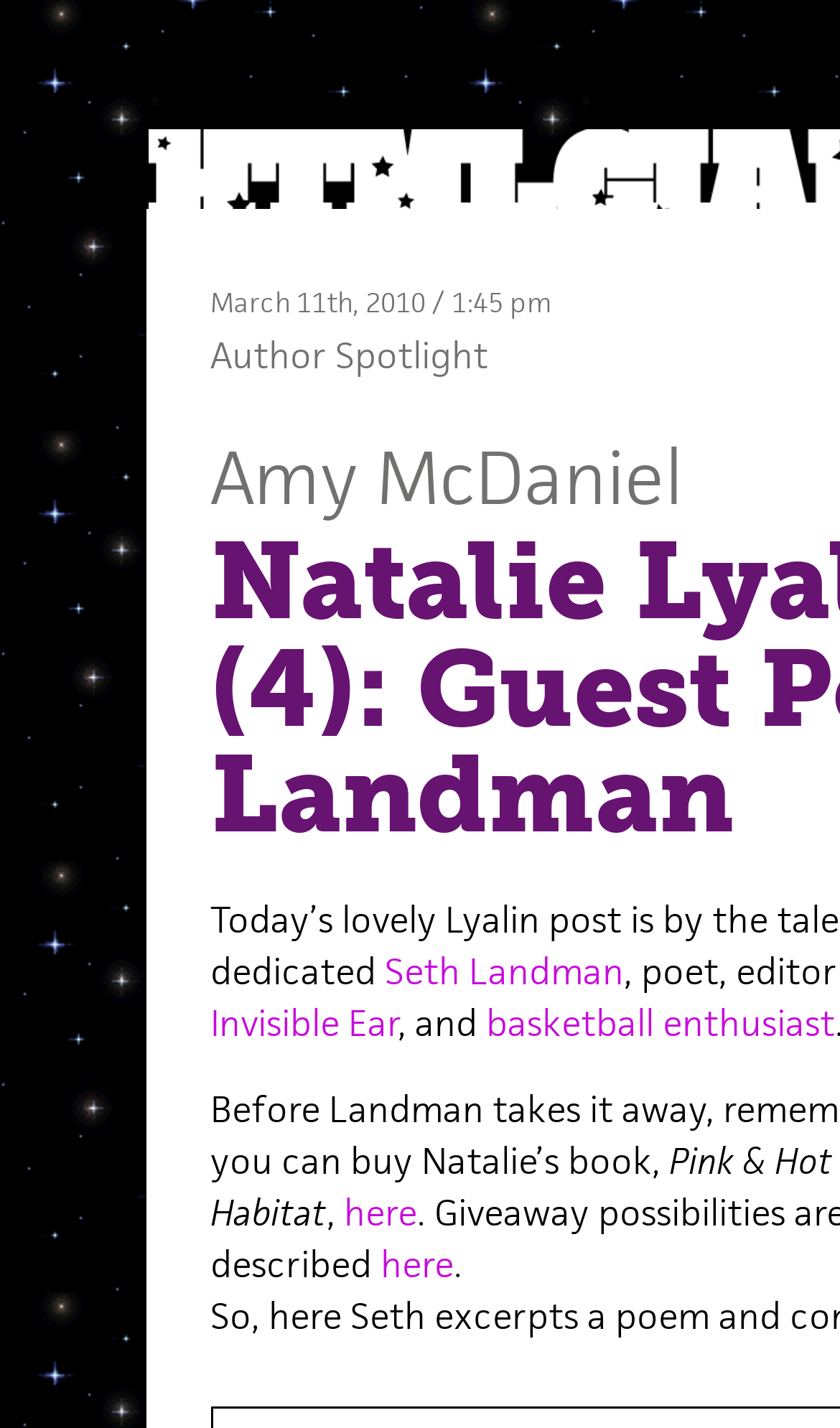Please provide the bounding box coordinates for the UI element as described: "basketball enthusiast". The coordinates must be four floats between 0 and 1, represented as [left, top, right, bottom].

[0.578, 0.7, 0.994, 0.733]